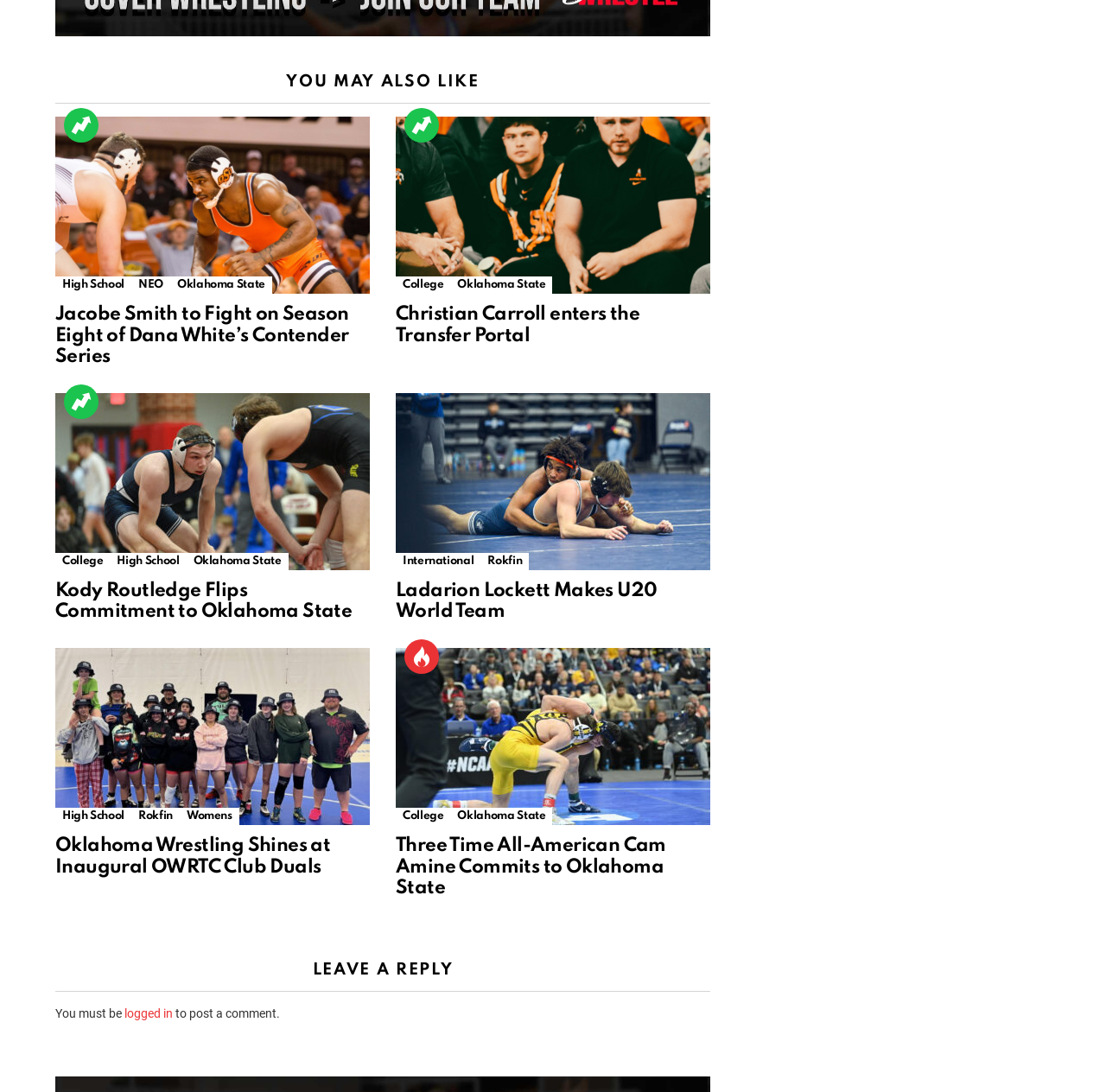How many links are in the second article?
From the screenshot, supply a one-word or short-phrase answer.

4